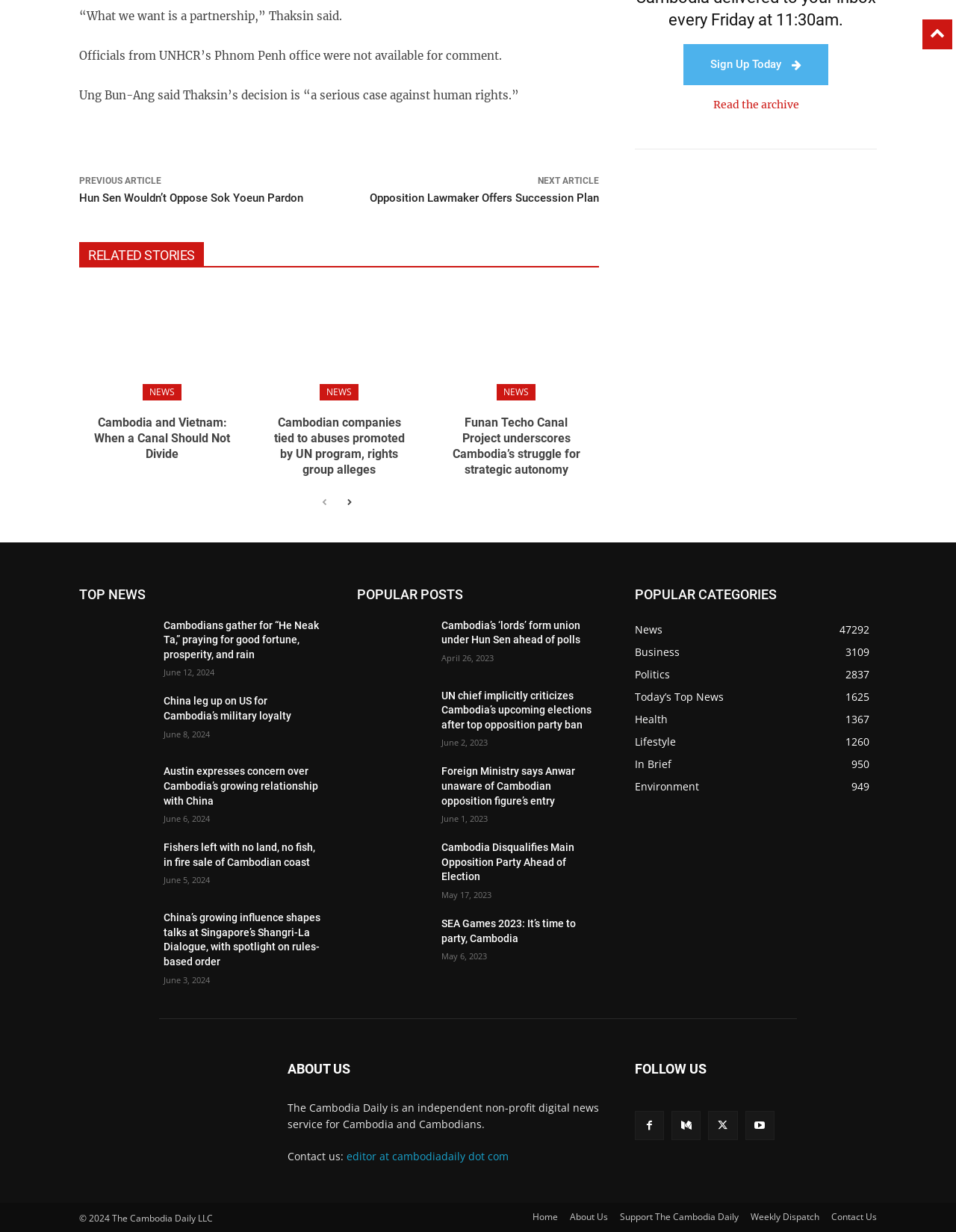Locate the bounding box coordinates of the element that should be clicked to execute the following instruction: "Read the archive".

[0.746, 0.08, 0.836, 0.091]